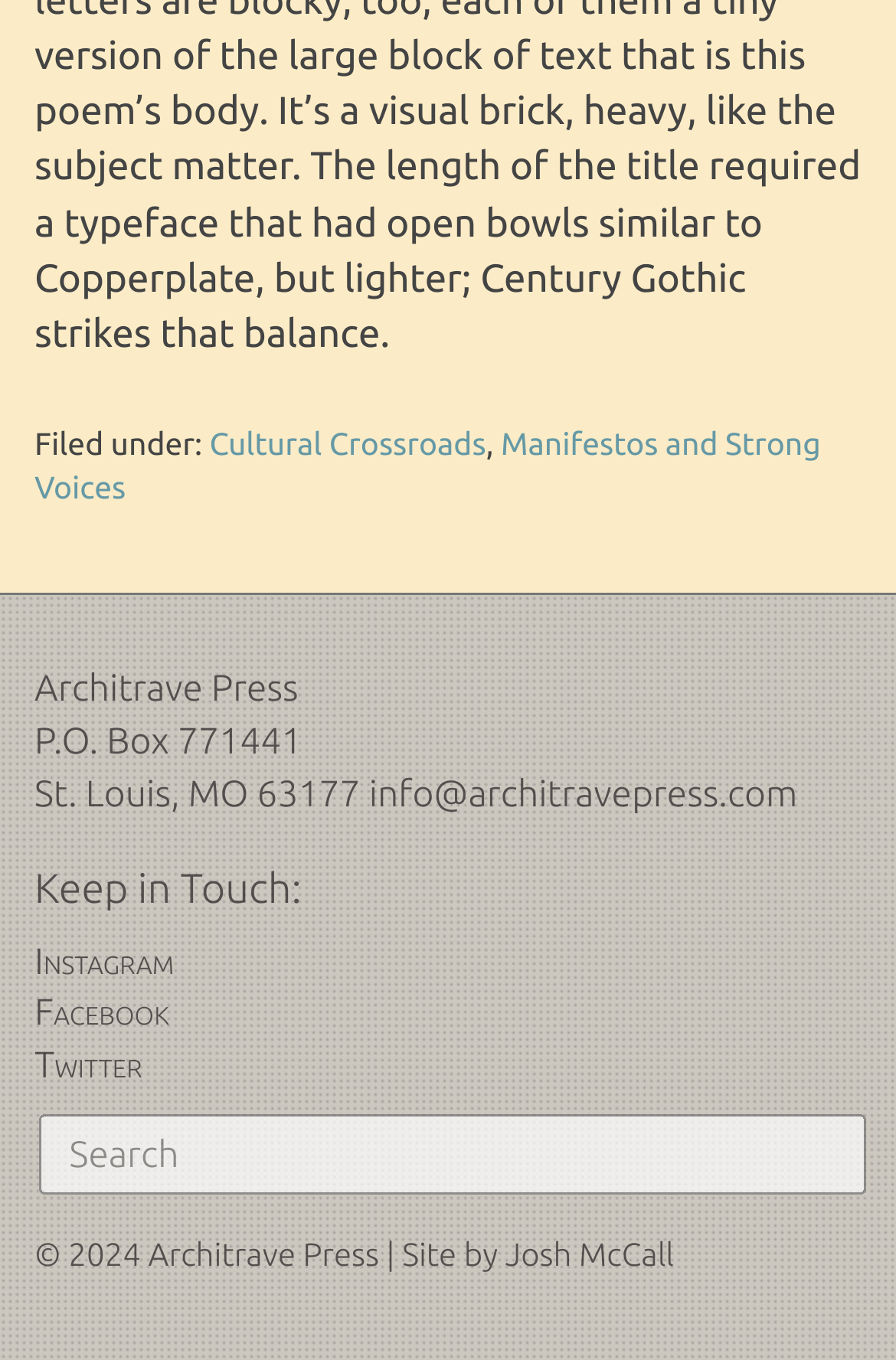Please predict the bounding box coordinates (top-left x, top-left y, bottom-right x, bottom-right y) for the UI element in the screenshot that fits the description: info@architravepress.com

[0.412, 0.569, 0.89, 0.6]